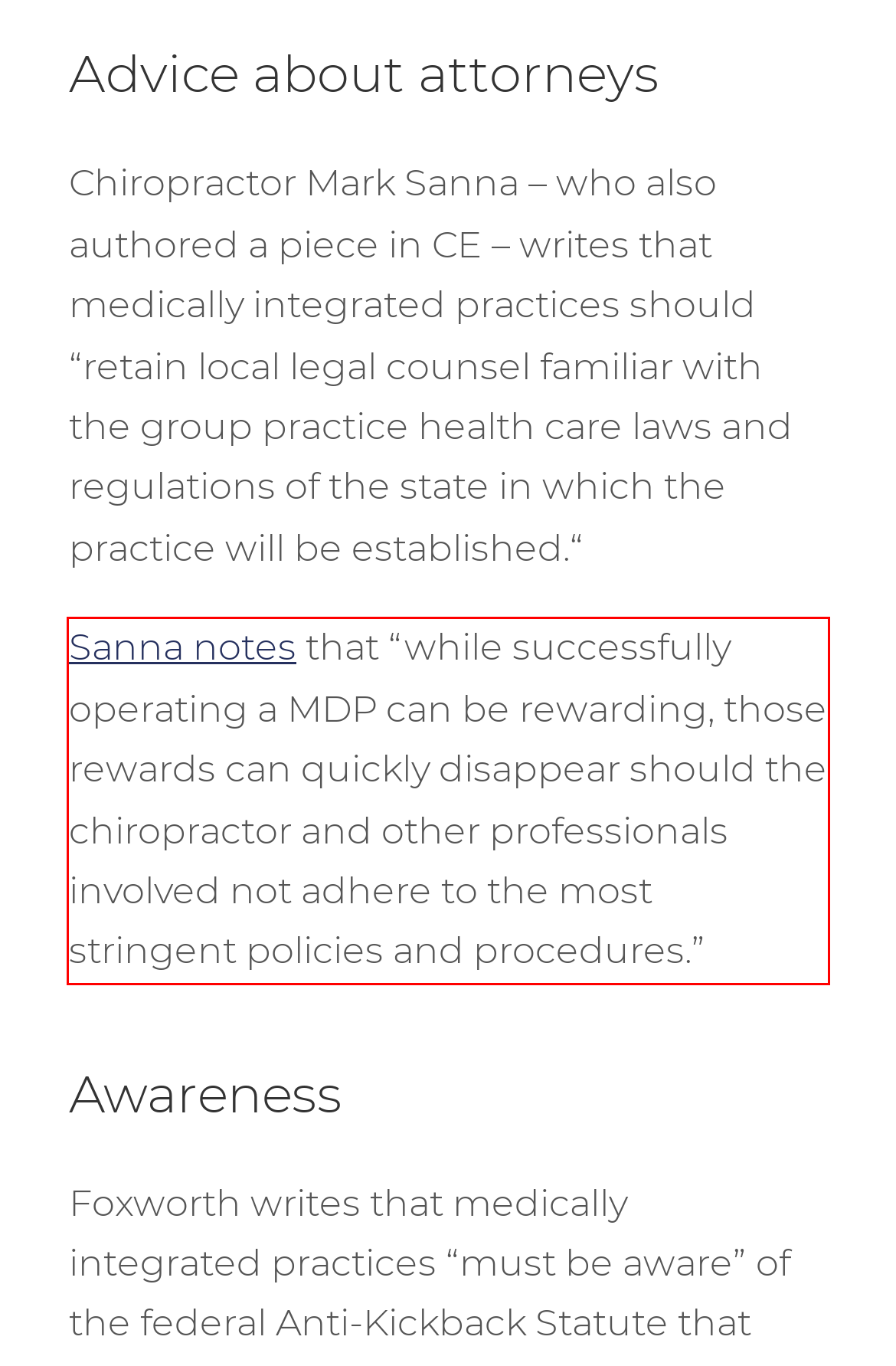Identify and transcribe the text content enclosed by the red bounding box in the given screenshot.

Sanna notes that “while successfully operating a MDP can be rewarding, those rewards can quickly disappear should the chiropractor and other professionals involved not adhere to the most stringent policies and procedures.”